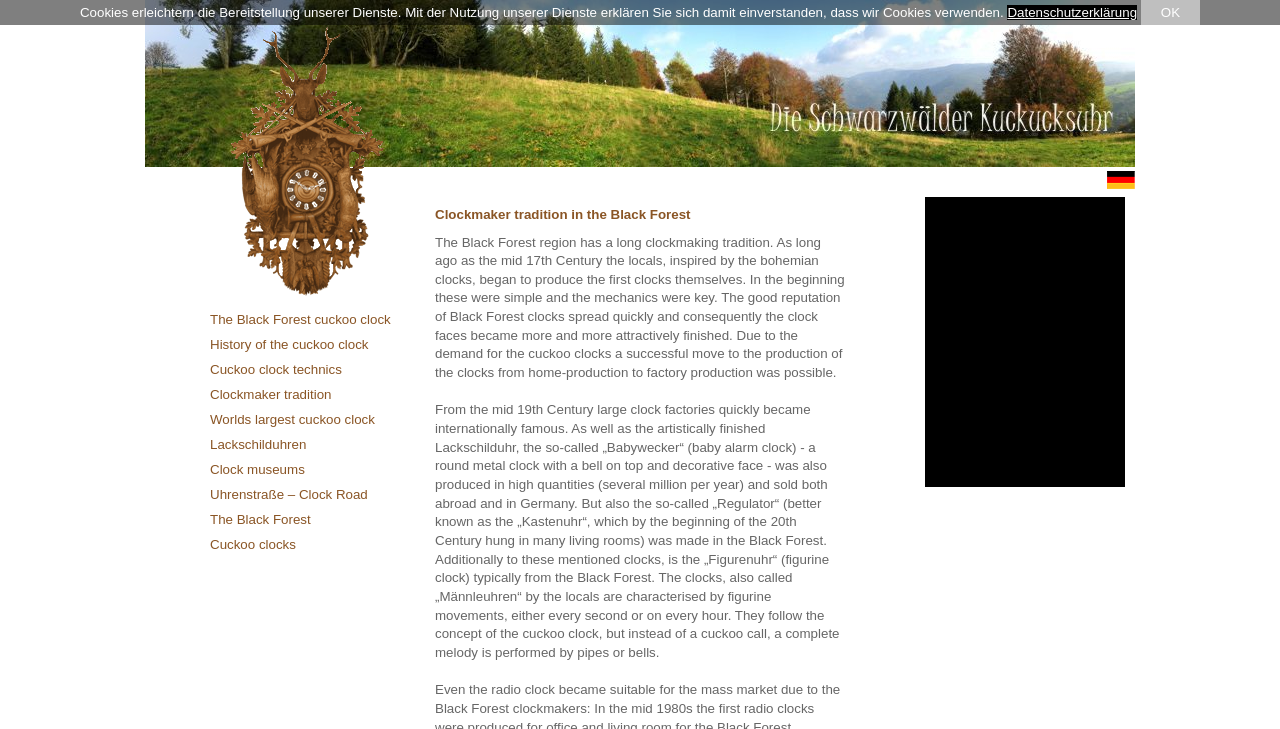Locate the bounding box coordinates of the clickable area needed to fulfill the instruction: "Read about the Black Forest".

[0.164, 0.702, 0.309, 0.724]